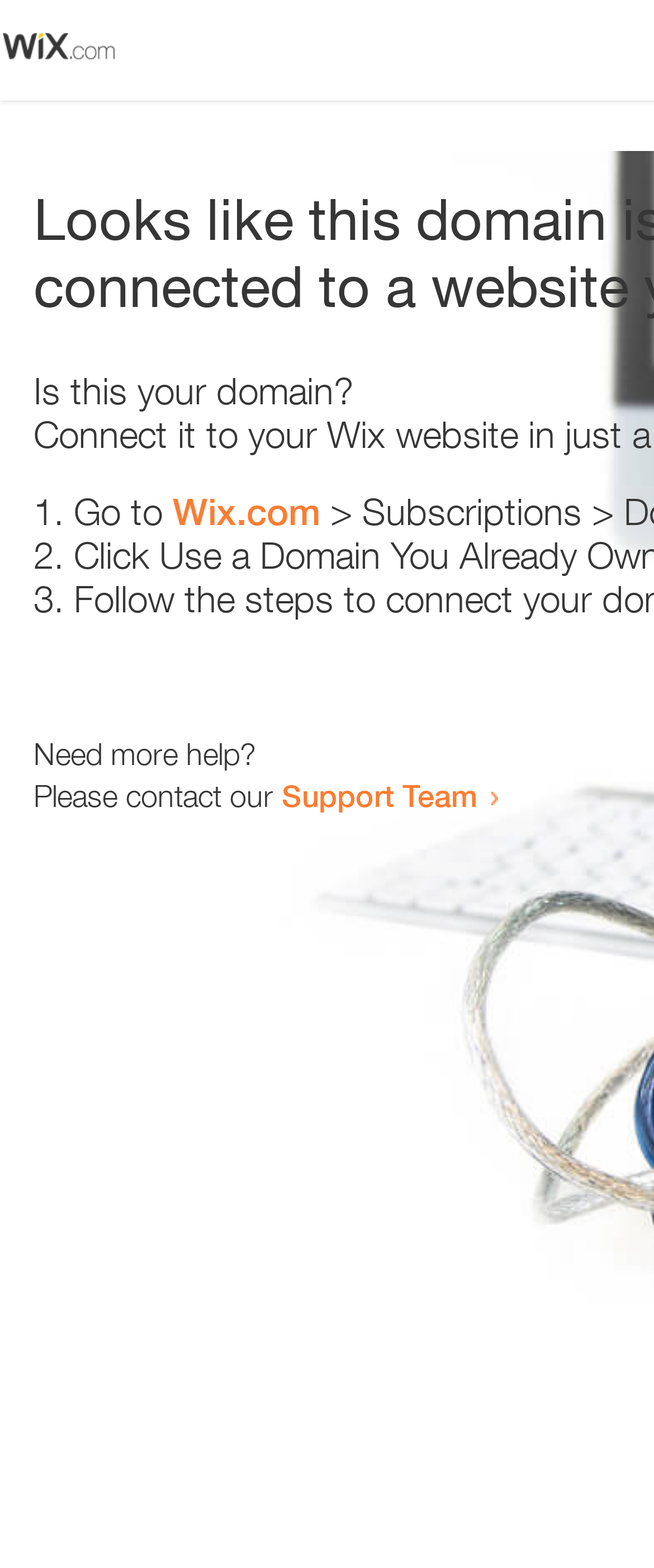Identify the bounding box of the UI element described as follows: "Support Team". Provide the coordinates as four float numbers in the range of 0 to 1 [left, top, right, bottom].

[0.431, 0.495, 0.731, 0.519]